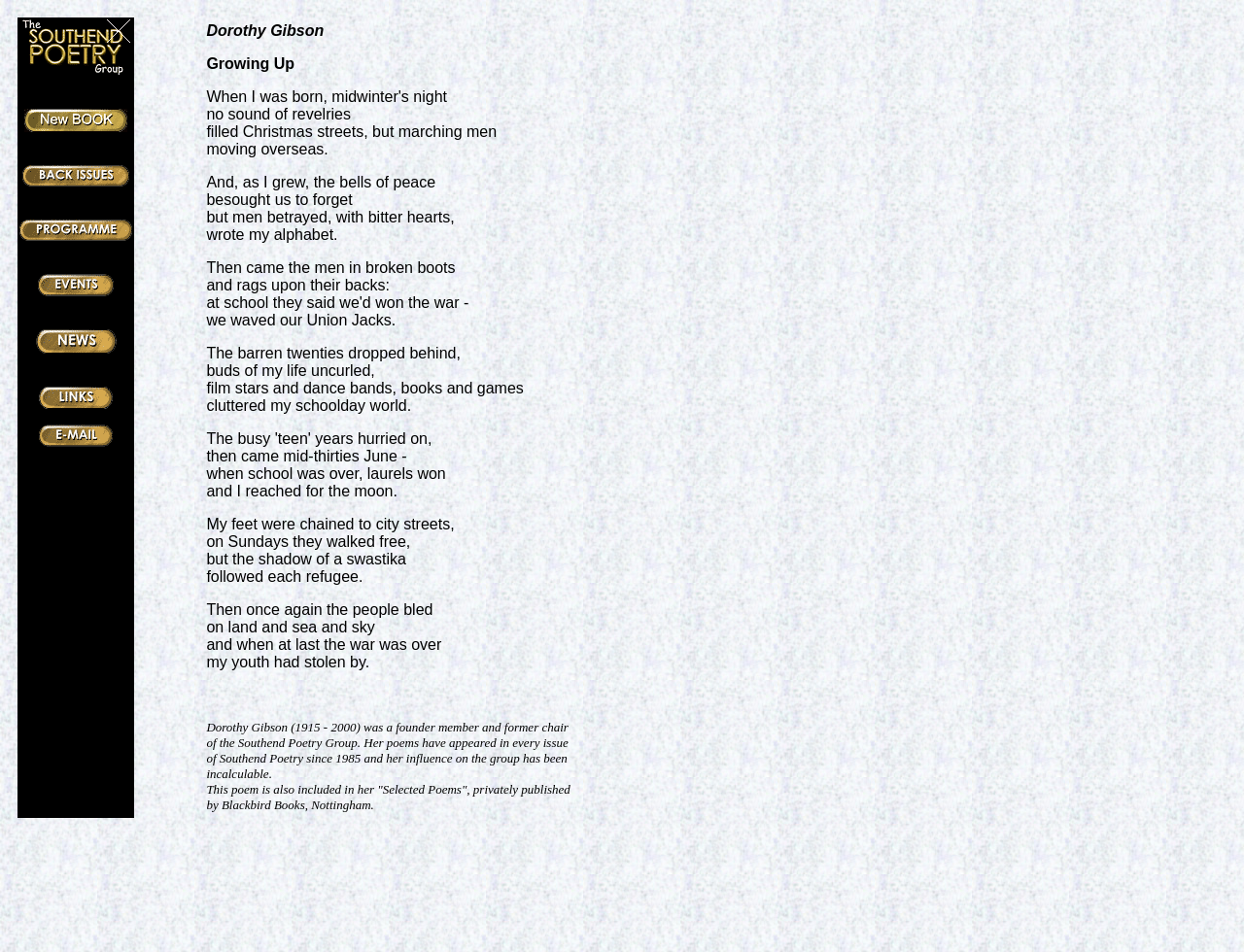Please locate the bounding box coordinates of the element that needs to be clicked to achieve the following instruction: "read the poem Growing Up". The coordinates should be four float numbers between 0 and 1, i.e., [left, top, right, bottom].

[0.166, 0.023, 0.463, 0.854]